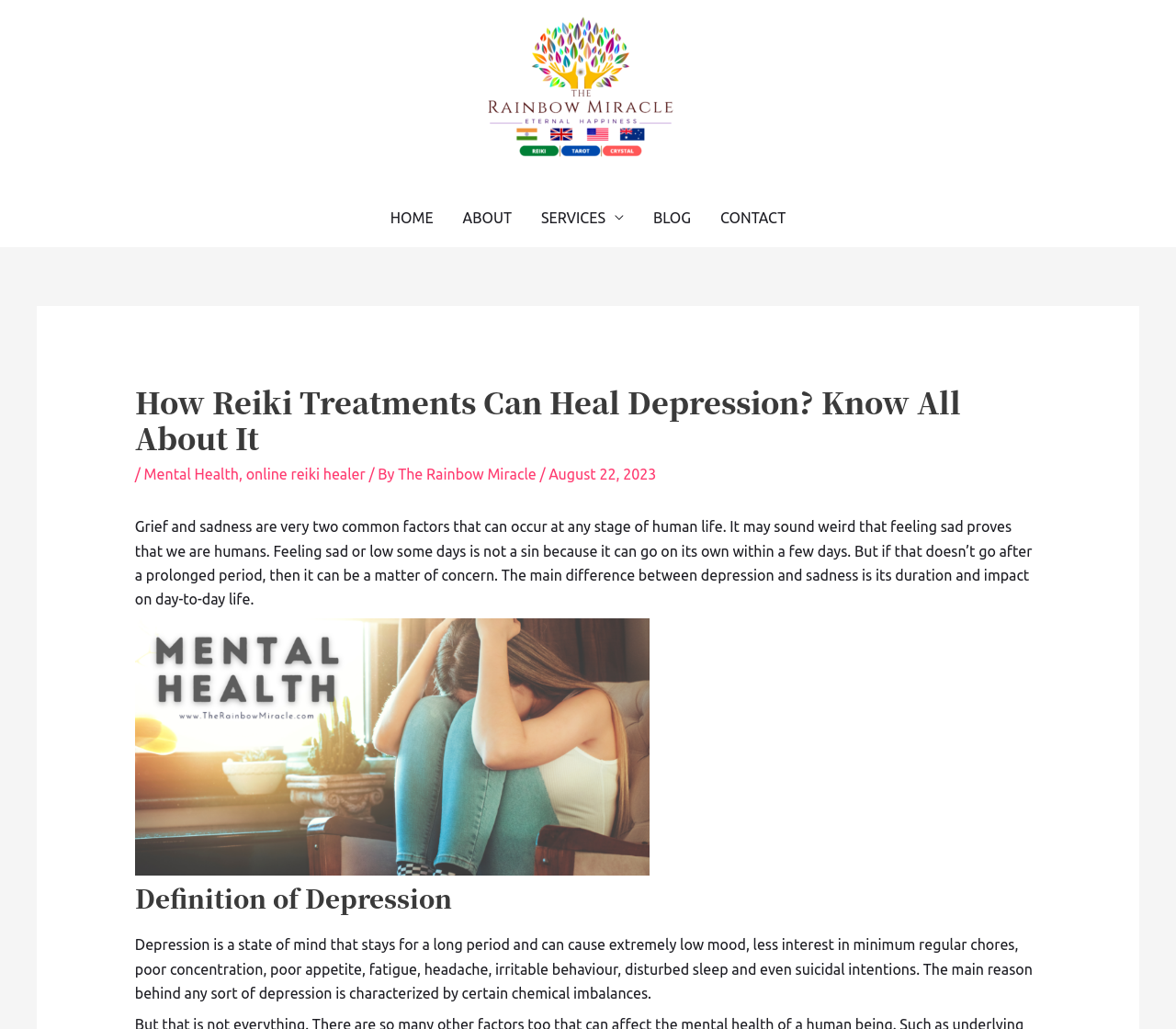Please identify the coordinates of the bounding box for the clickable region that will accomplish this instruction: "Read the article about Reiki healing for anxiety and depression".

[0.115, 0.601, 0.552, 0.851]